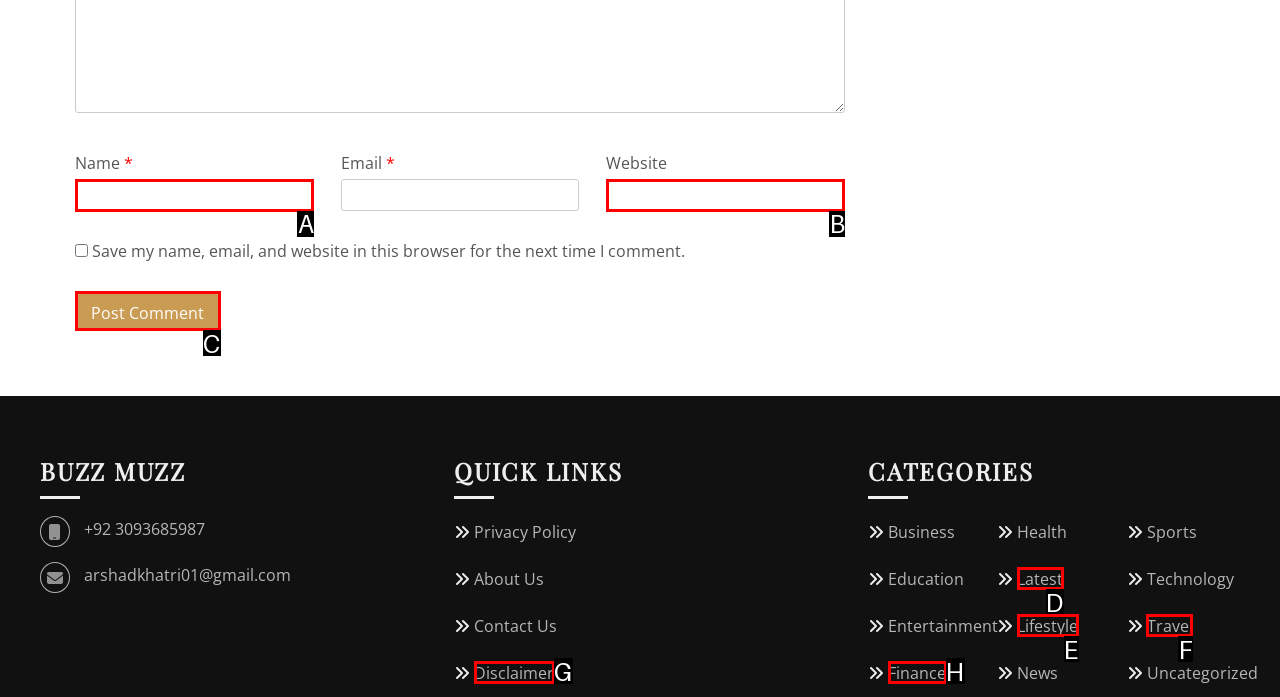Given the description: parent_node: Website name="url", select the HTML element that best matches it. Reply with the letter of your chosen option.

B